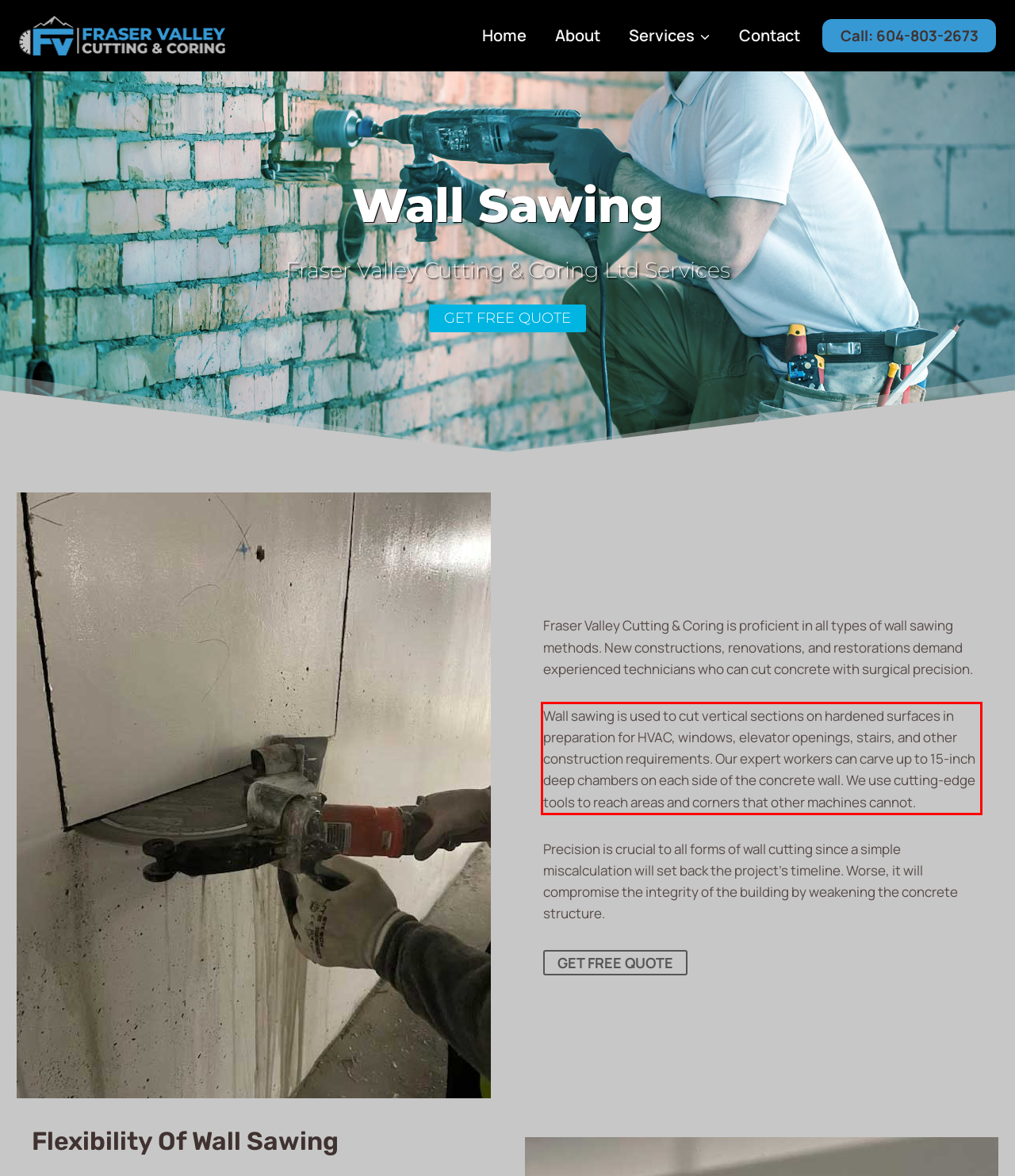In the screenshot of the webpage, find the red bounding box and perform OCR to obtain the text content restricted within this red bounding box.

Wall sawing is used to cut vertical sections on hardened surfaces in preparation for HVAC, windows, elevator openings, stairs, and other construction requirements. Our expert workers can carve up to 15-inch deep chambers on each side of the concrete wall. We use cutting-edge tools to reach areas and corners that other machines cannot.